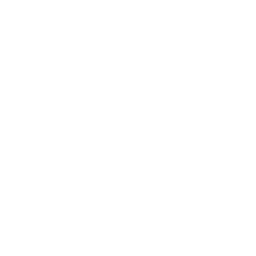What is the webpage dedicated to? Based on the screenshot, please respond with a single word or phrase.

Valestrandsfossen - tanning industry